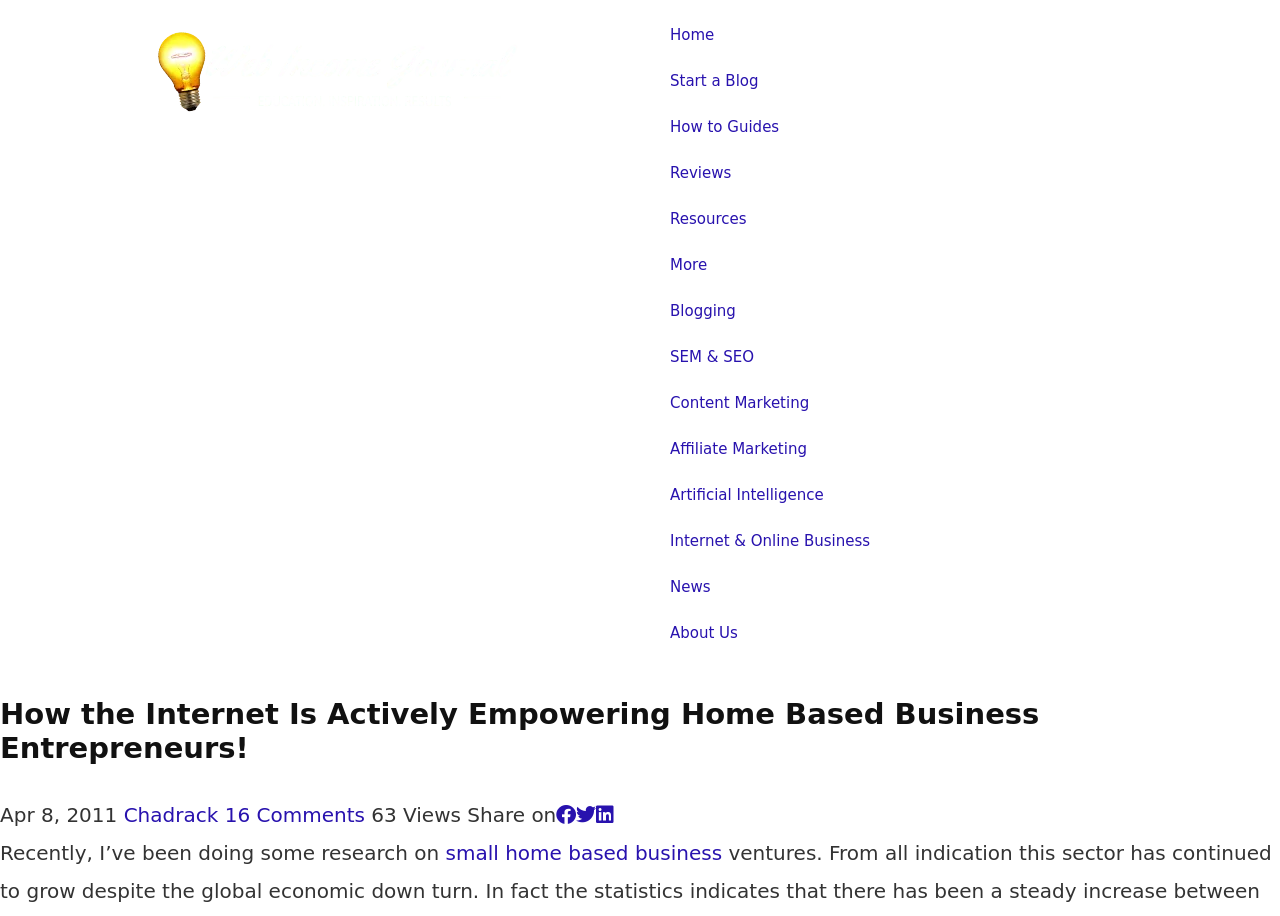Determine the main headline from the webpage and extract its text.

How the Internet Is Actively Empowering Home Based Business Entrepreneurs!